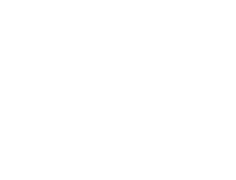Create a detailed narrative of what is happening in the image.

The image features a logo or graphic associated with "Blockchain News" from the "Brand Minds" platform. It is positioned prominently, likely representing a significant area of focus or content related to developments in blockchain technology. The design may emphasize innovation and information, serving as a visual cue for visitors interested in this field. The logo suggests a modern aesthetic, aligning with the forward-thinking themes often associated with blockchain discussions and insights.